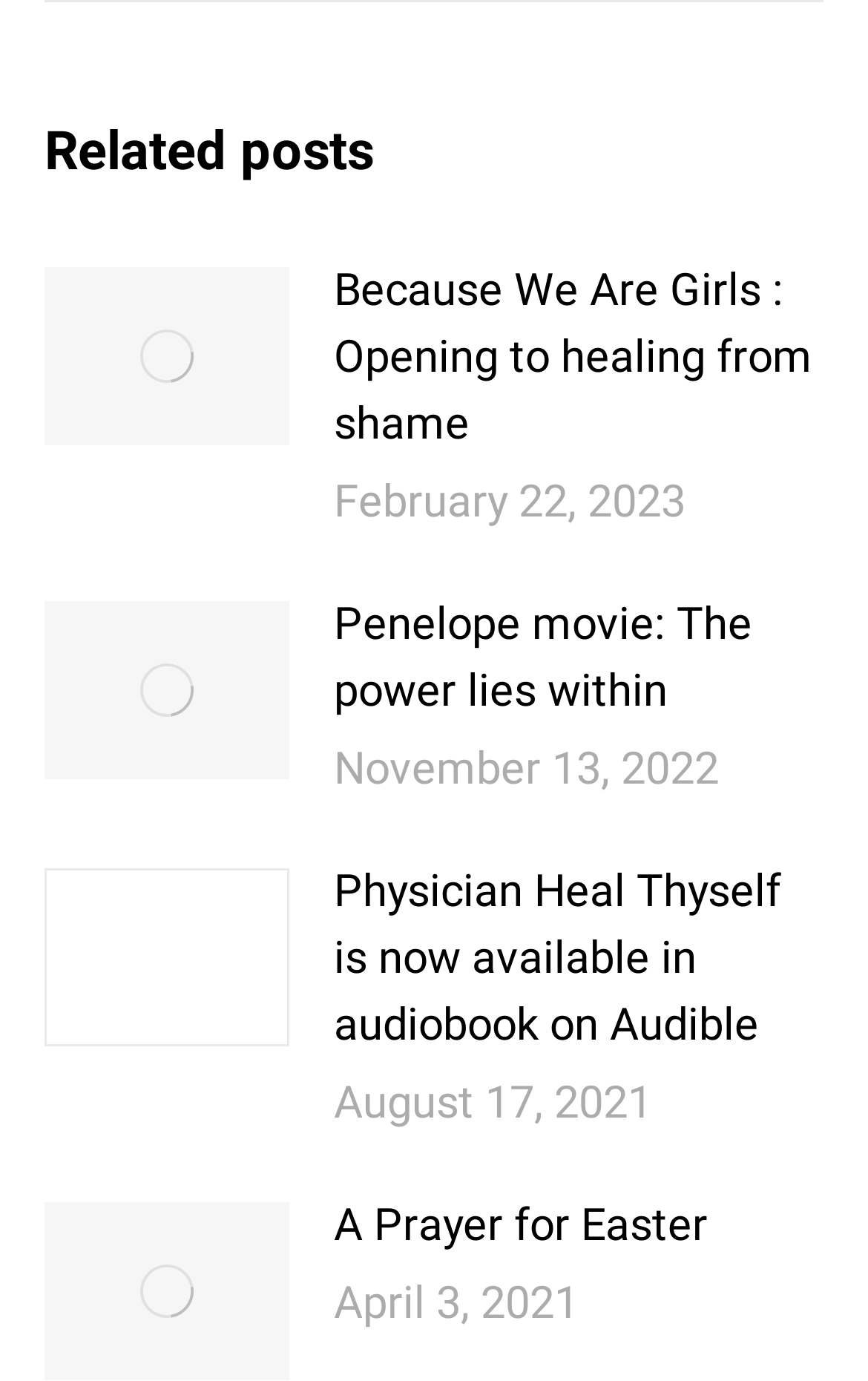Look at the image and write a detailed answer to the question: 
How many posts are displayed on this page?

I counted the number of article elements which are direct children of the root element, and found that there are 4 of them, each representing a post.